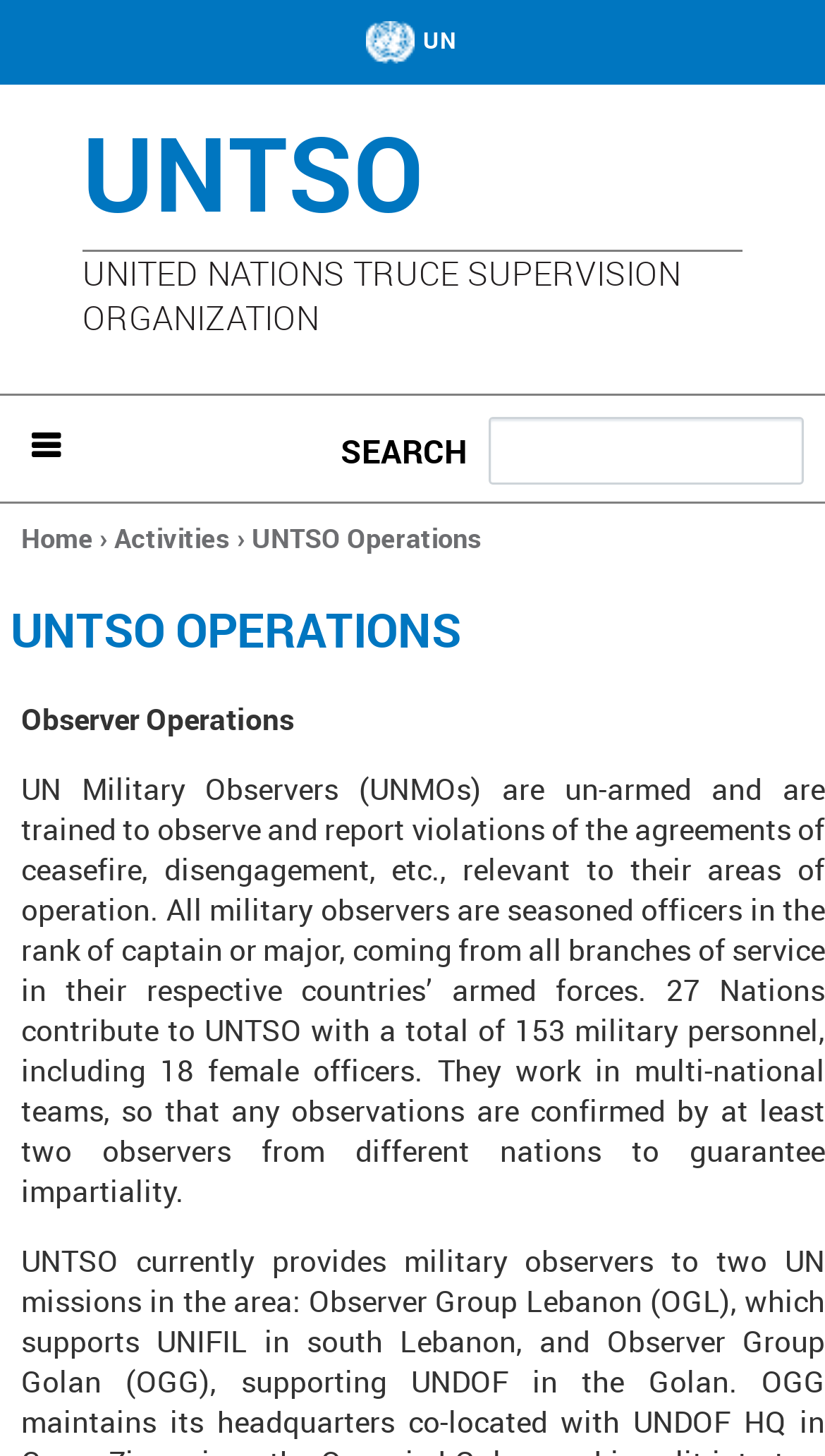Please find the bounding box coordinates of the clickable region needed to complete the following instruction: "Check PRIVACY". The bounding box coordinates must consist of four float numbers between 0 and 1, i.e., [left, top, right, bottom].

None